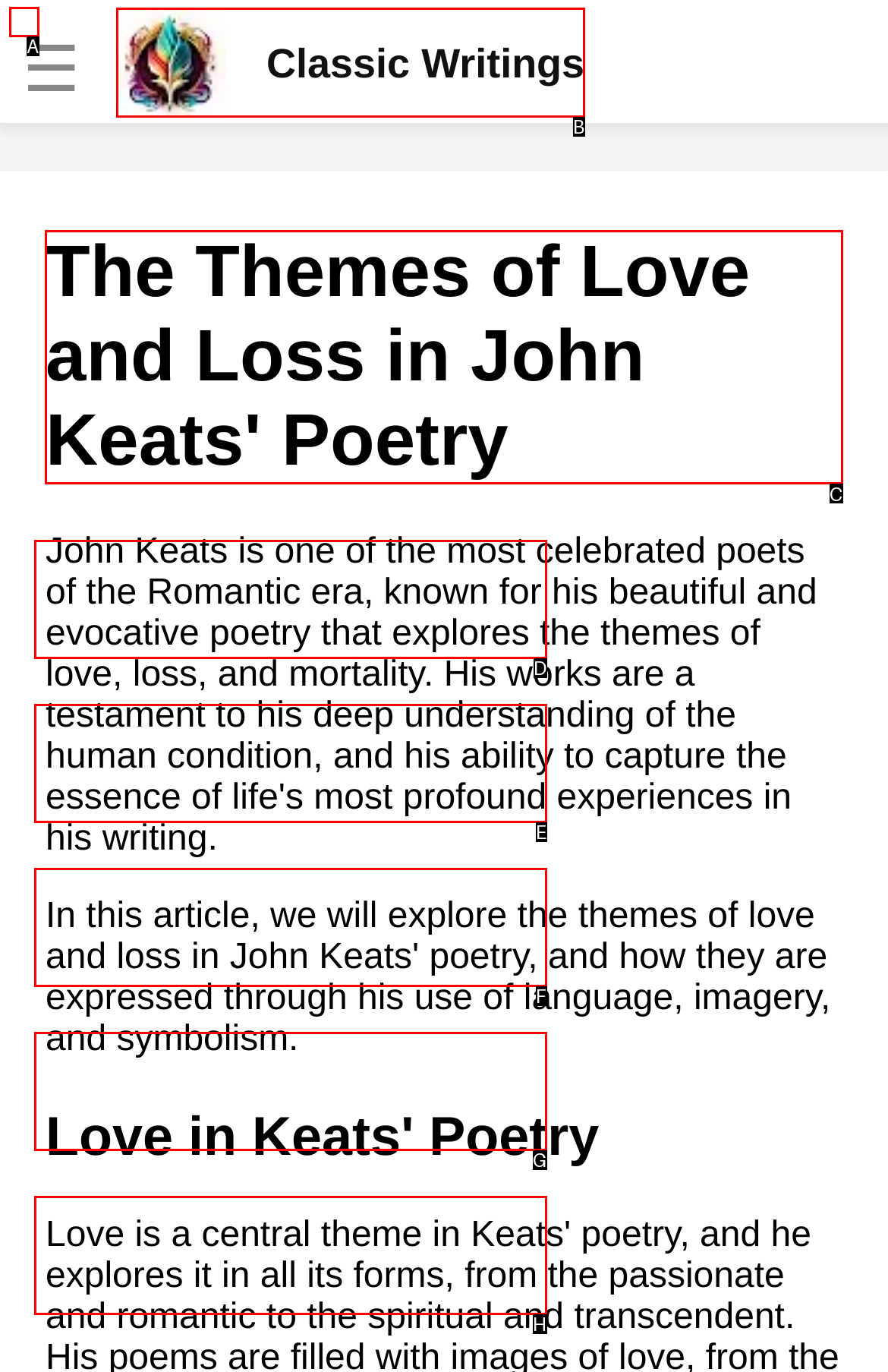What letter corresponds to the UI element to complete this task: Explore the themes of love and loss in John Keats' poetry
Answer directly with the letter.

C